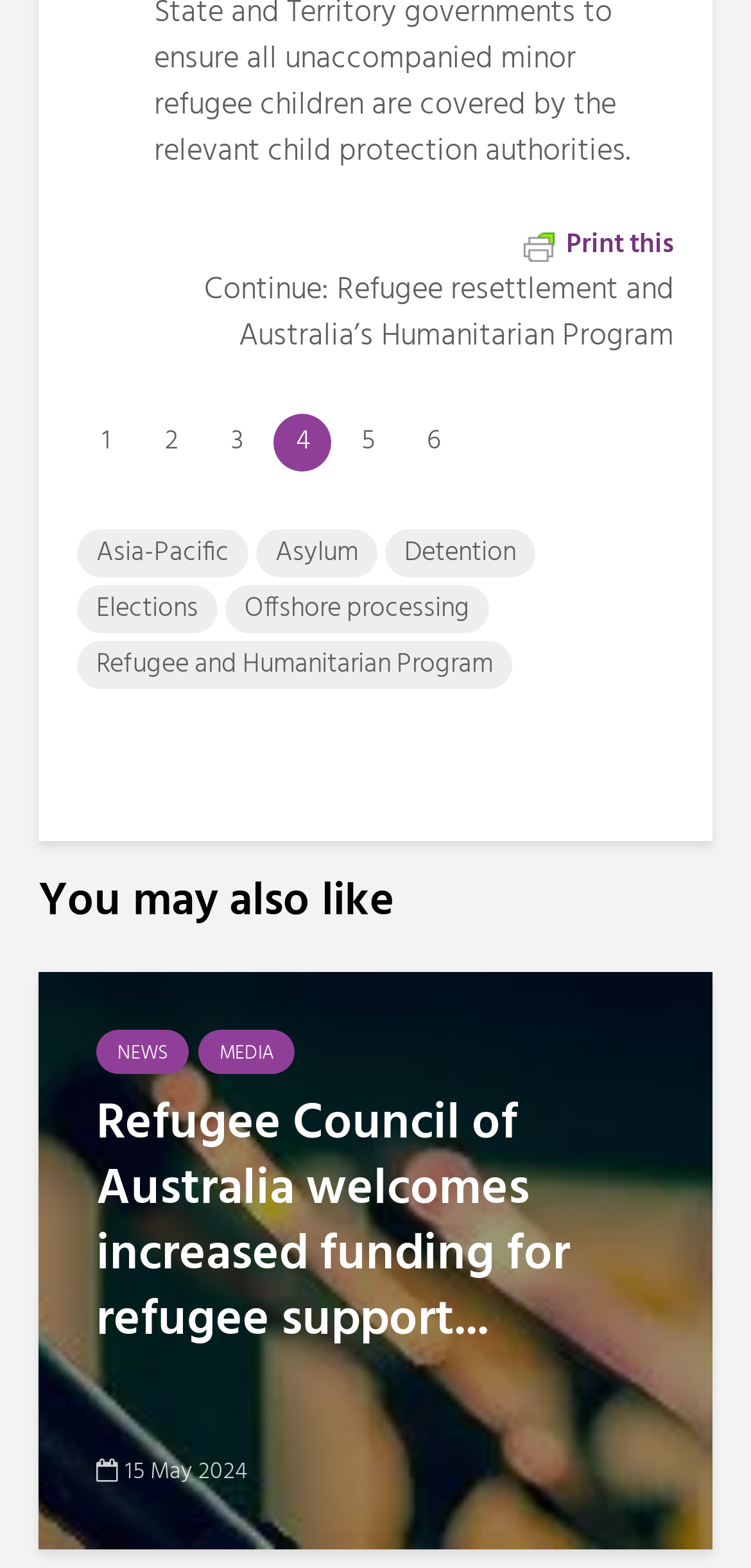Find the bounding box coordinates of the element to click in order to complete the given instruction: "Read about 'Asia-Pacific'."

[0.103, 0.338, 0.331, 0.368]